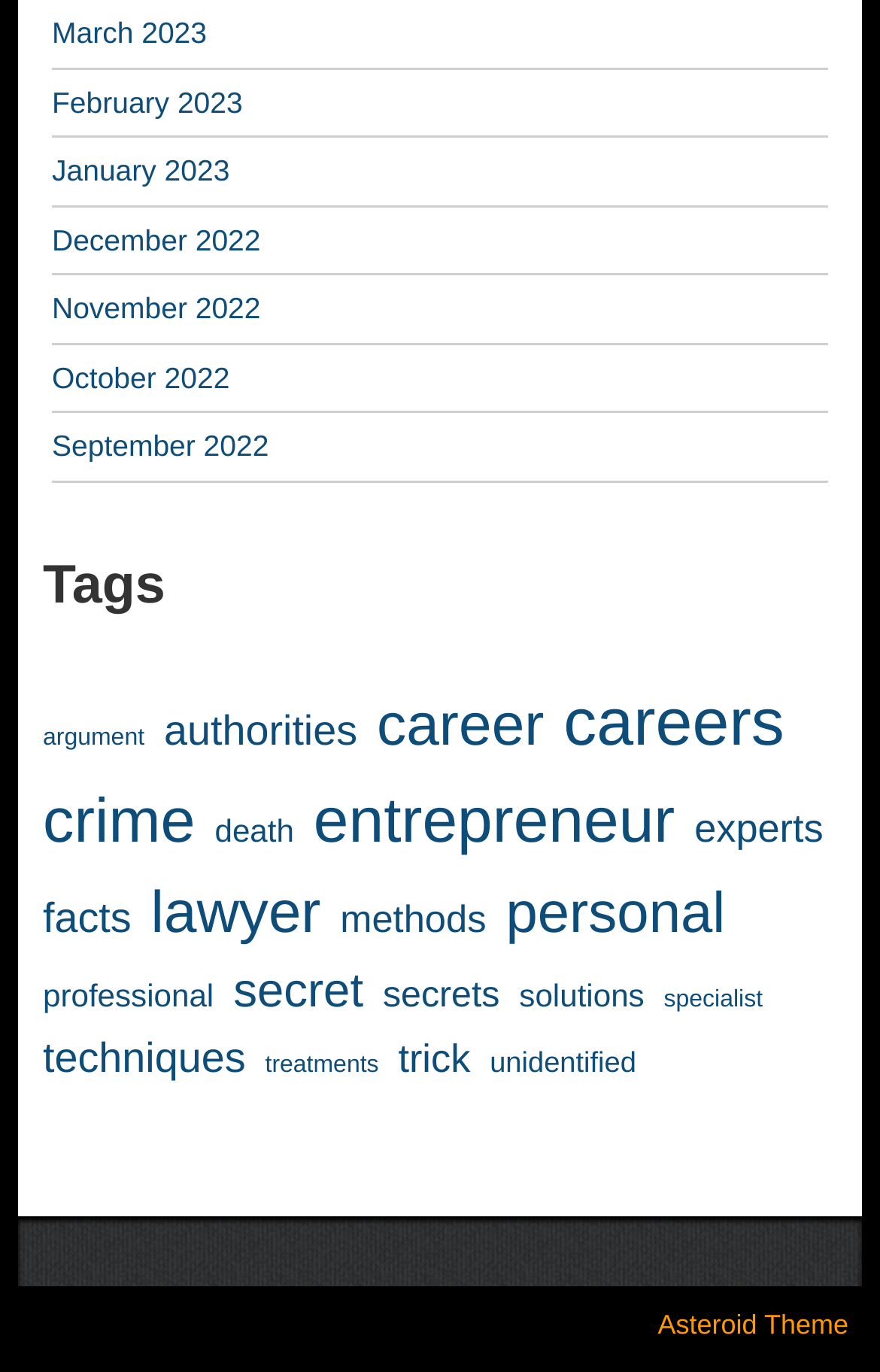Please identify the bounding box coordinates of the element that needs to be clicked to perform the following instruction: "Check out Asteroid Theme".

[0.747, 0.954, 0.964, 0.977]